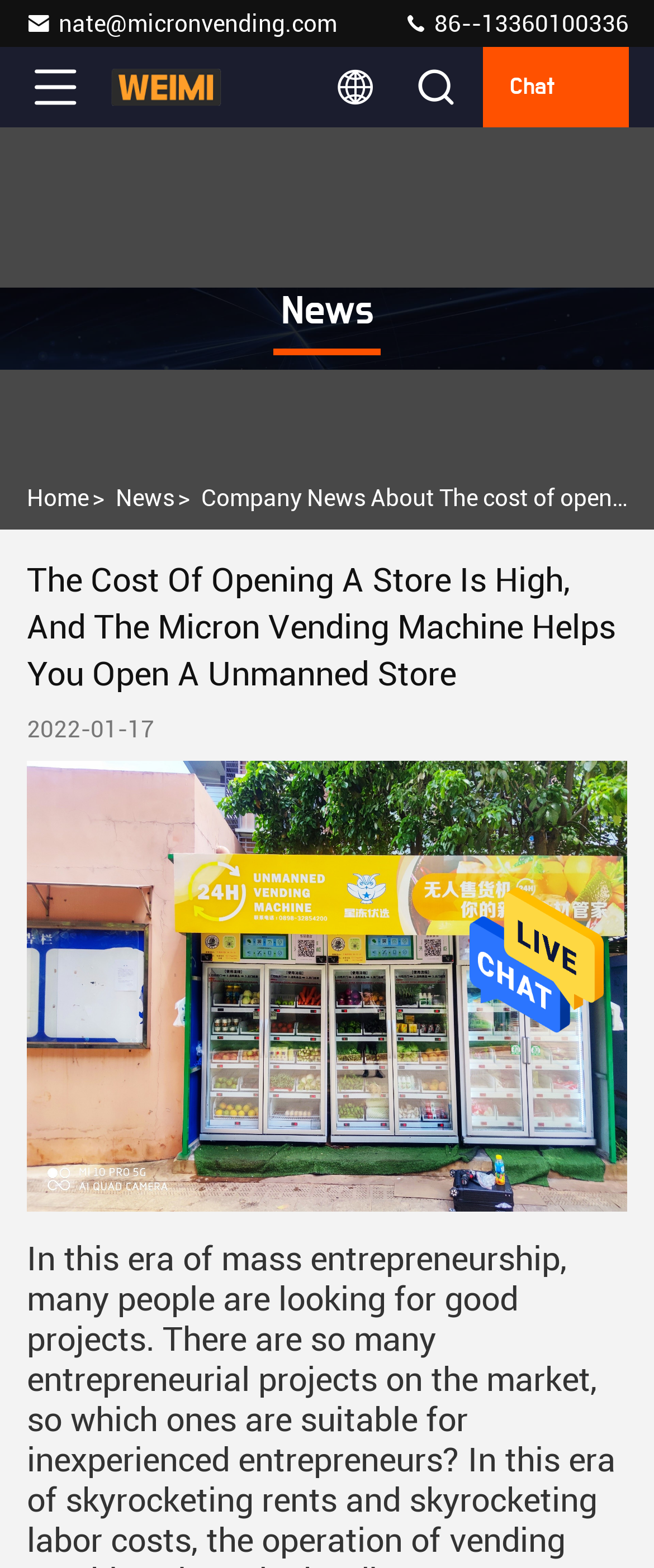What is the text of the webpage's headline?

The Cost Of Opening A Store Is High, And The Micron Vending Machine Helps You Open A Unmanned Store